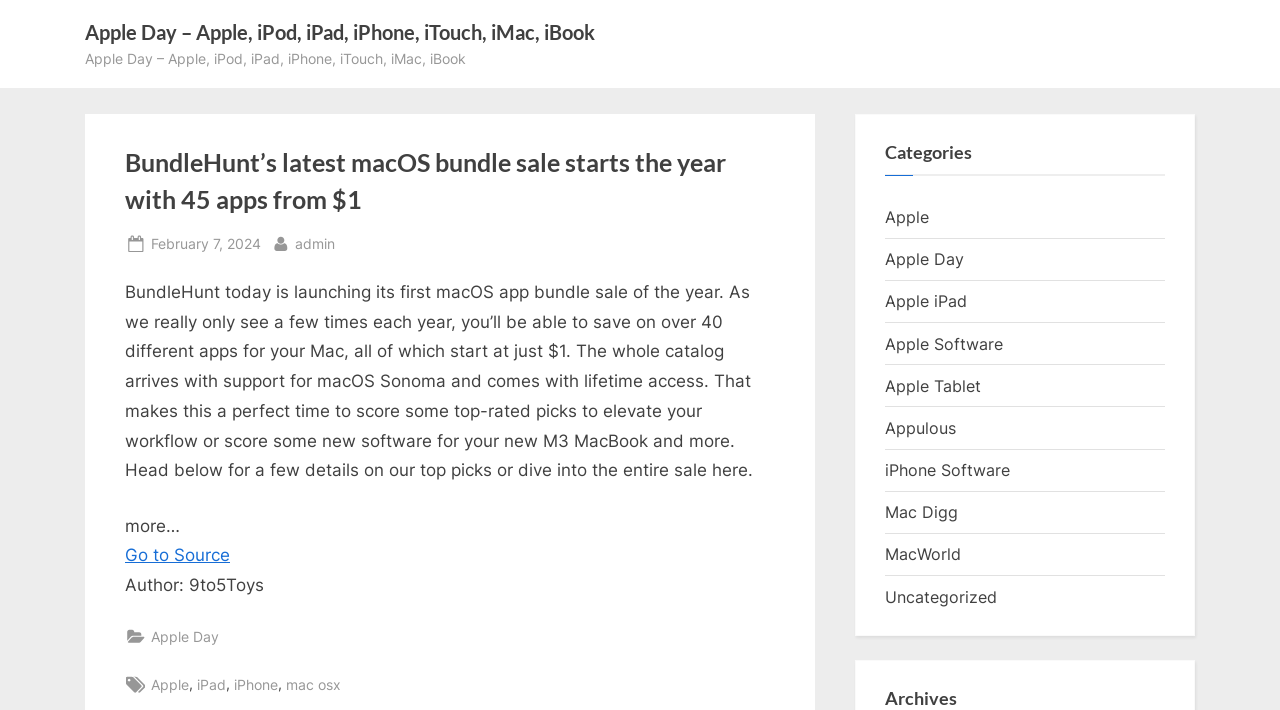Locate the bounding box coordinates of the element I should click to achieve the following instruction: "View the entire sale".

[0.098, 0.726, 0.141, 0.754]